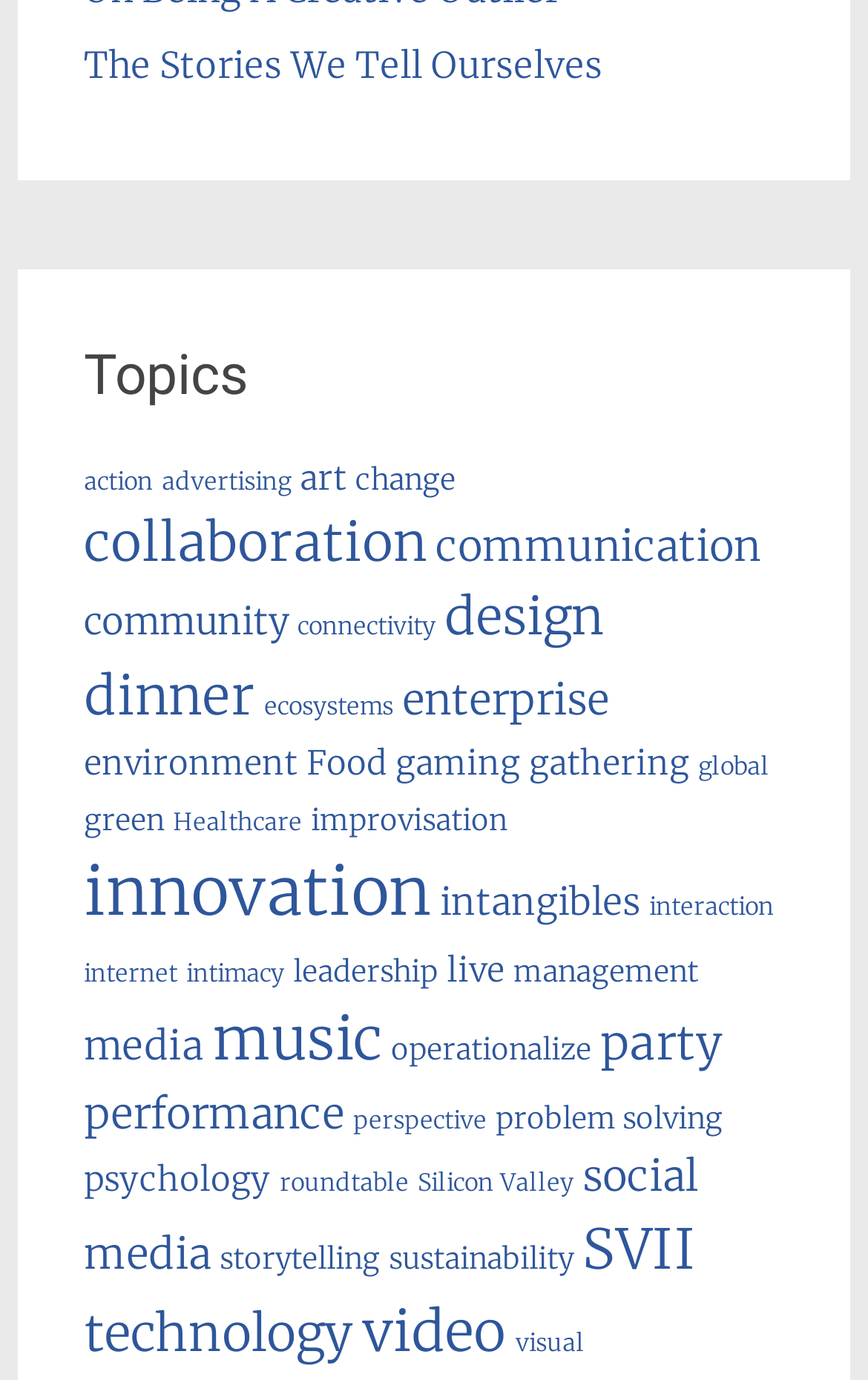Respond to the question with just a single word or phrase: 
How many items are under the 'innovation' topic?

24